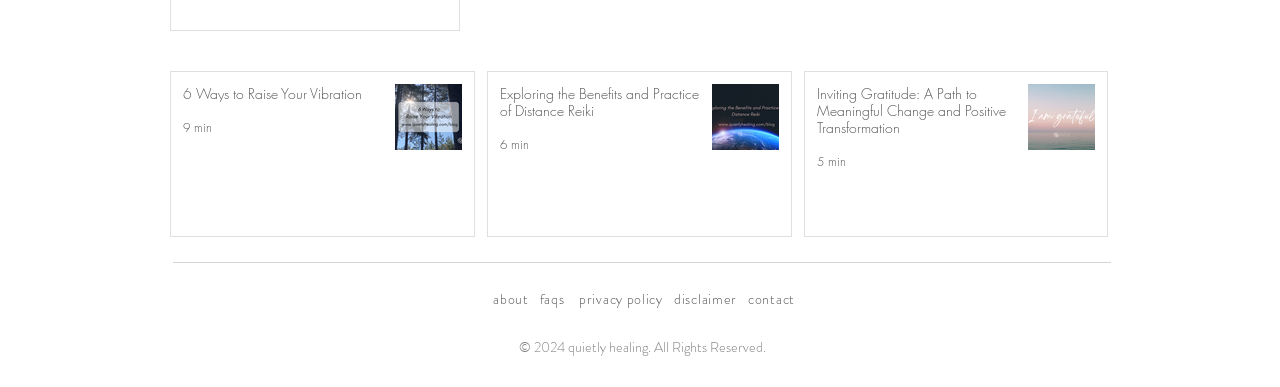Please provide the bounding box coordinates for the element that needs to be clicked to perform the instruction: "contact quietly healing". The coordinates must consist of four float numbers between 0 and 1, formatted as [left, top, right, bottom].

[0.577, 0.708, 0.631, 0.835]